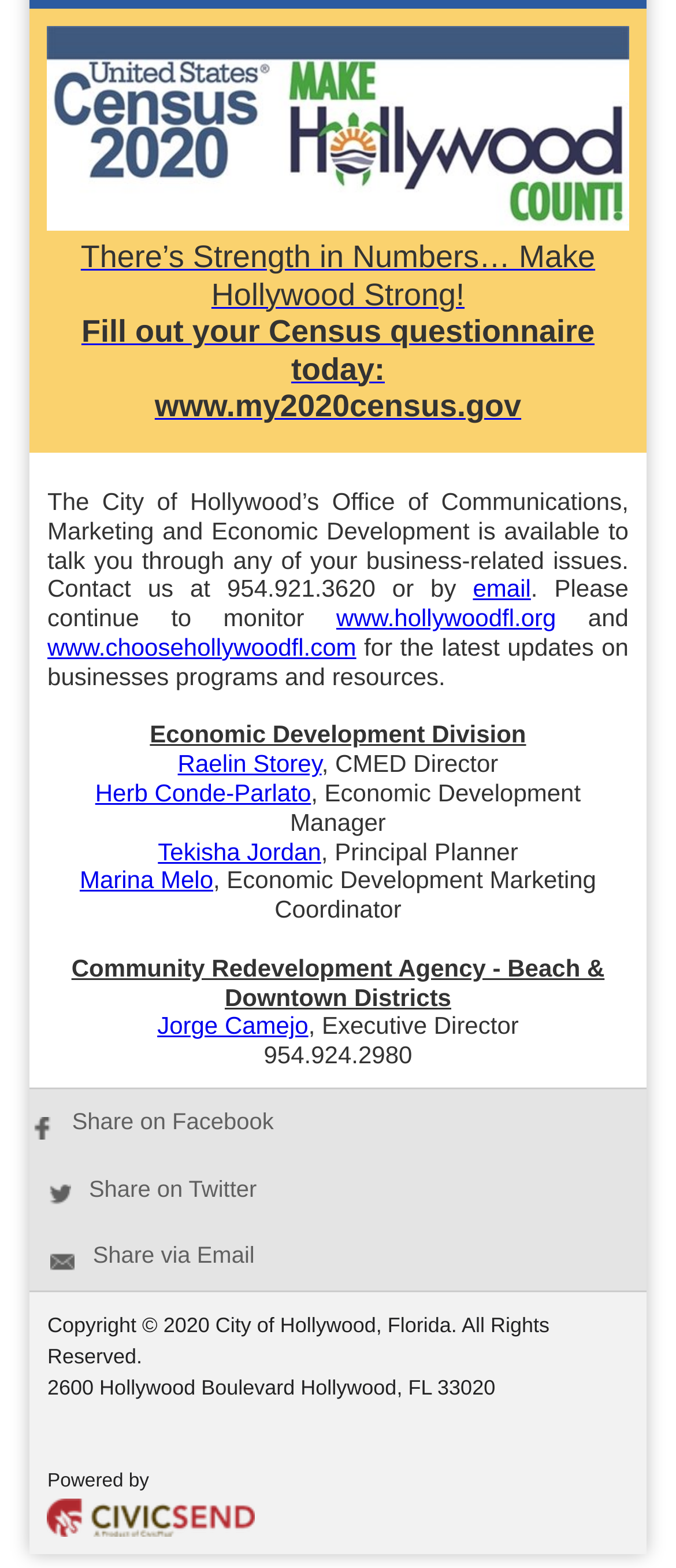Determine the bounding box coordinates of the section I need to click to execute the following instruction: "Fill out the Census questionnaire". Provide the coordinates as four float numbers between 0 and 1, i.e., [left, top, right, bottom].

[0.07, 0.017, 0.93, 0.272]